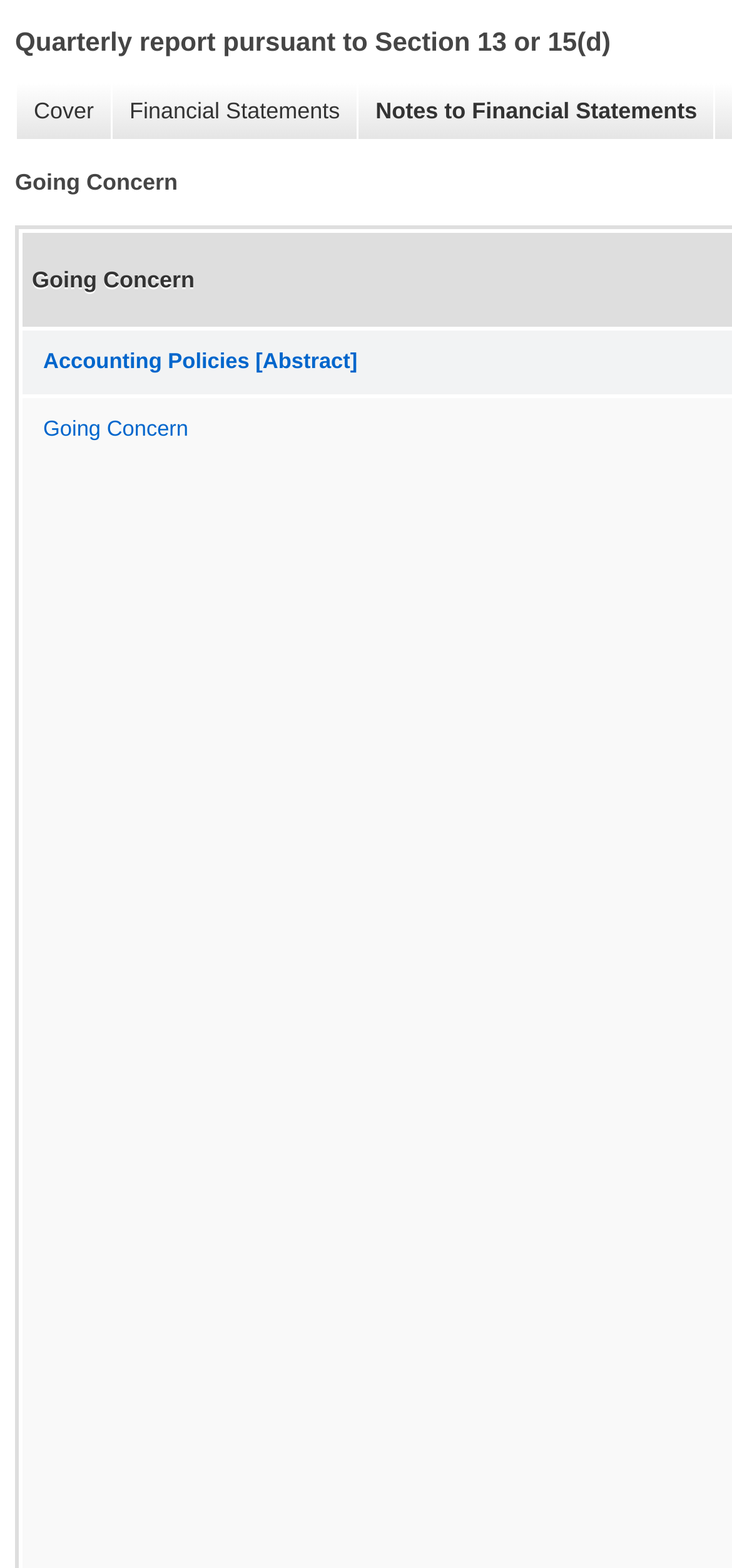From the webpage screenshot, predict the bounding box of the UI element that matches this description: "Cover �".

[0.021, 0.053, 0.151, 0.089]